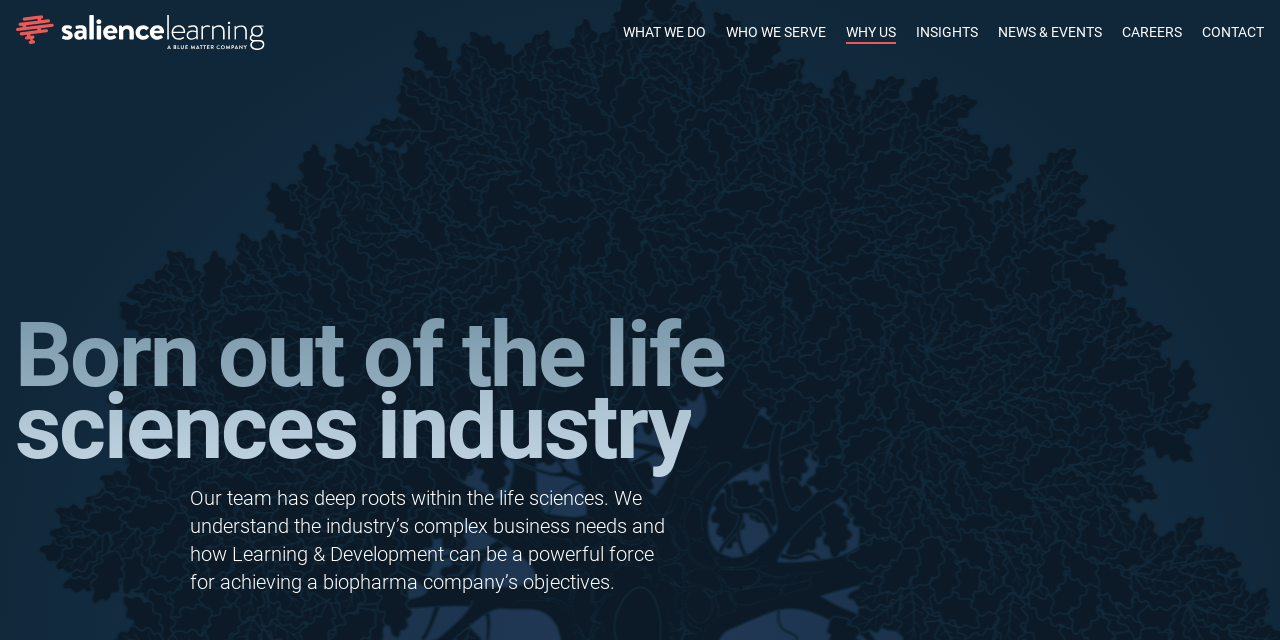Illustrate the webpage thoroughly, mentioning all important details.

The webpage is titled "Business of Science | Salience Learning" and has a prominent link to the company name "Salience Learning" at the top left corner. Below this, there are six main navigation links: "WHAT WE DO", "WHO WE SERVE", "WHY US", "INSIGHTS", "NEWS & EVENTS", and "CAREERS", which are evenly spaced and aligned horizontally across the top of the page. 

Further down, there is a heading that reads "Born out of the life sciences industry", which is centered near the top half of the page. Below this heading, there is a block of text that describes the company's experience and understanding of the life sciences industry, highlighting their ability to support biopharma companies in achieving their objectives through Learning & Development. This text is positioned near the center of the page, taking up a significant portion of the vertical space.